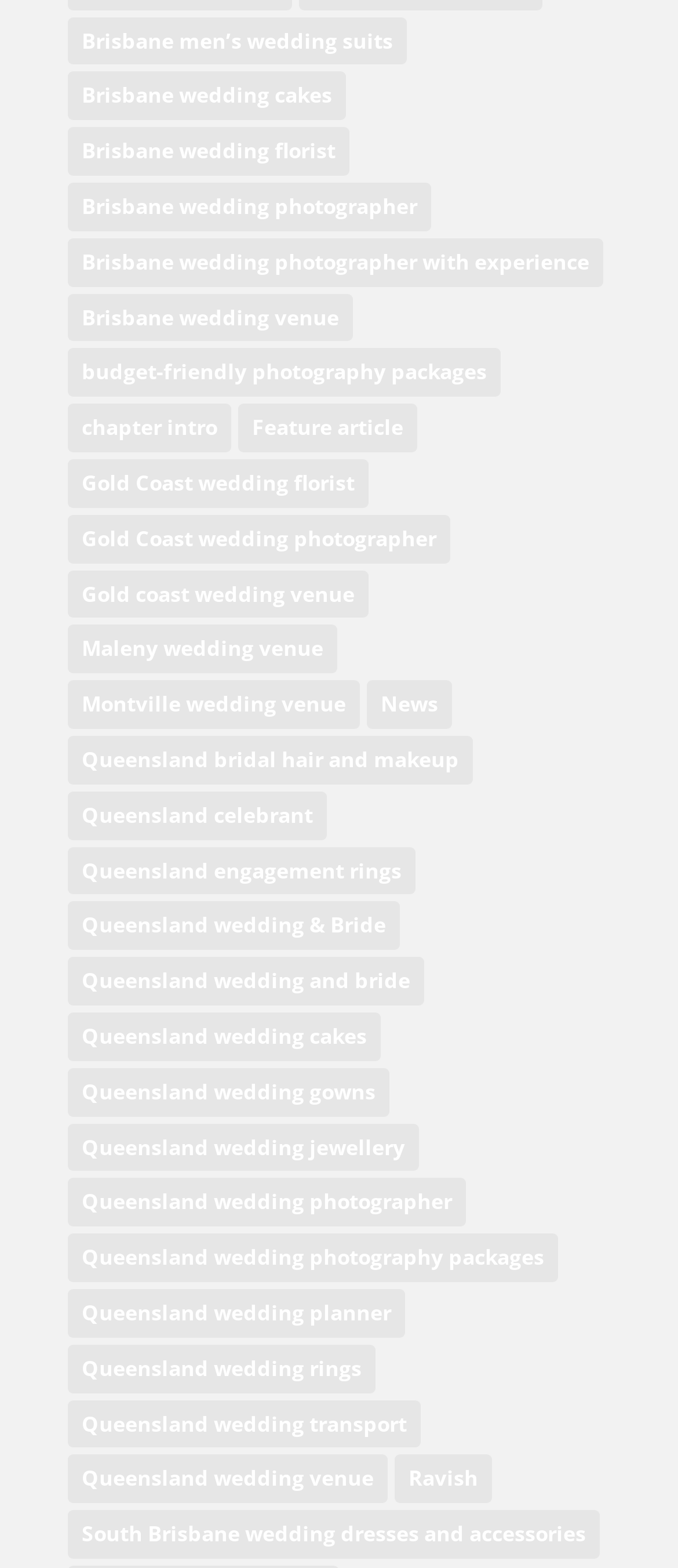Determine the bounding box coordinates of the region that needs to be clicked to achieve the task: "View Brisbane men’s wedding suits".

[0.1, 0.011, 0.6, 0.041]